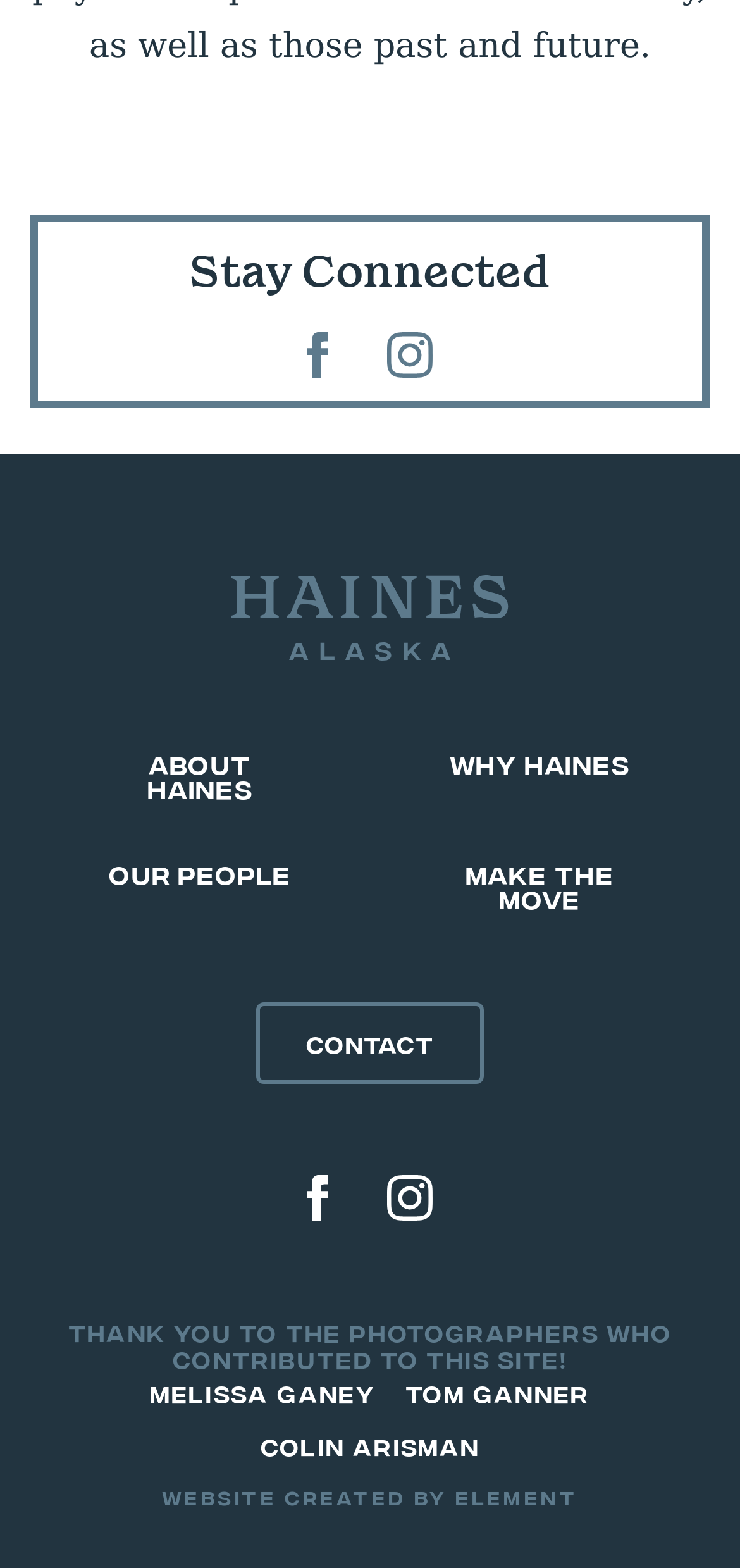Please find the bounding box coordinates of the element's region to be clicked to carry out this instruction: "Learn about Haines".

[0.074, 0.46, 0.467, 0.53]